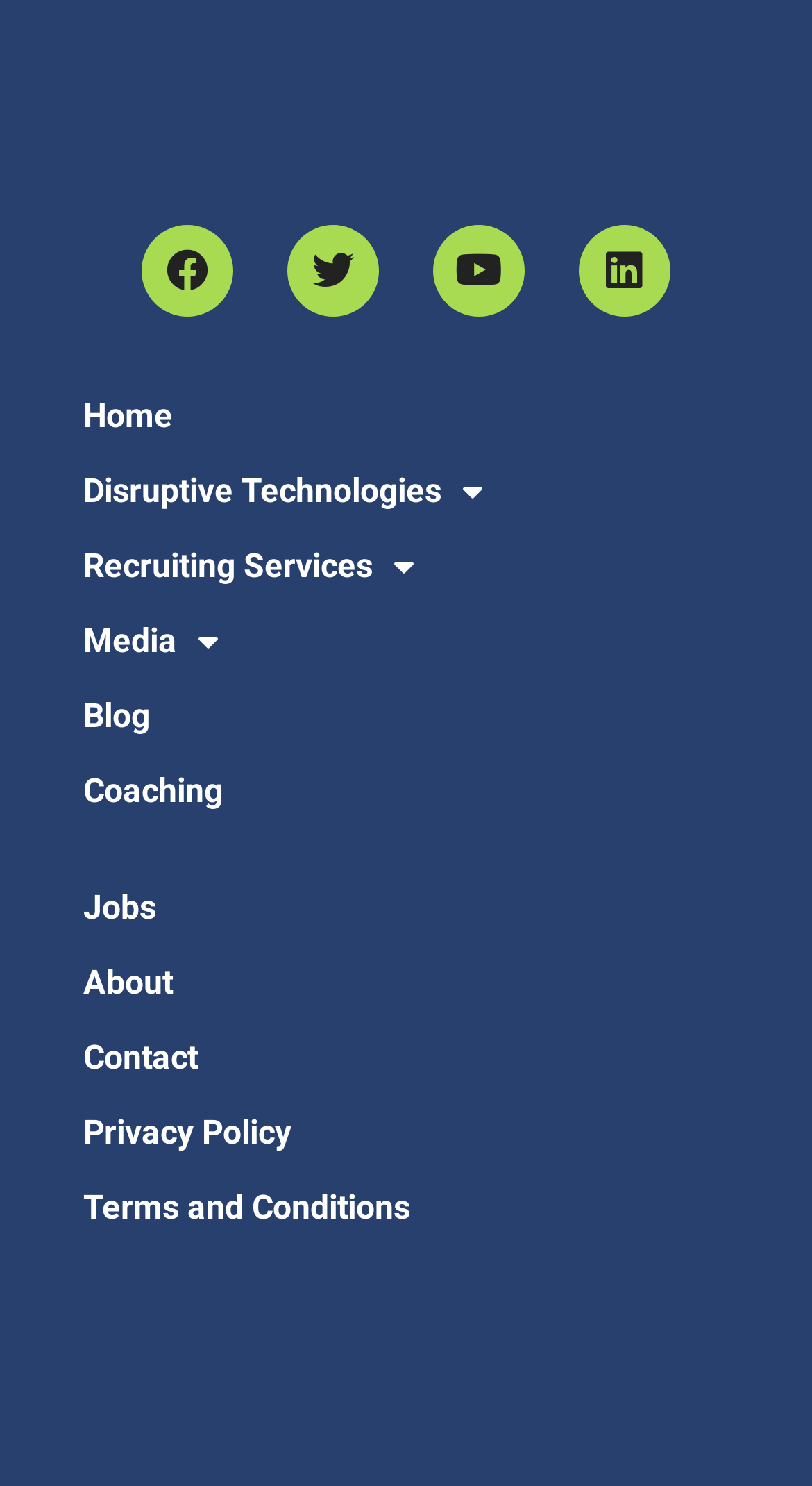Give a one-word or short phrase answer to this question: 
What are the social media links at the top?

Facebook, Twitter, Youtube, Linkedin